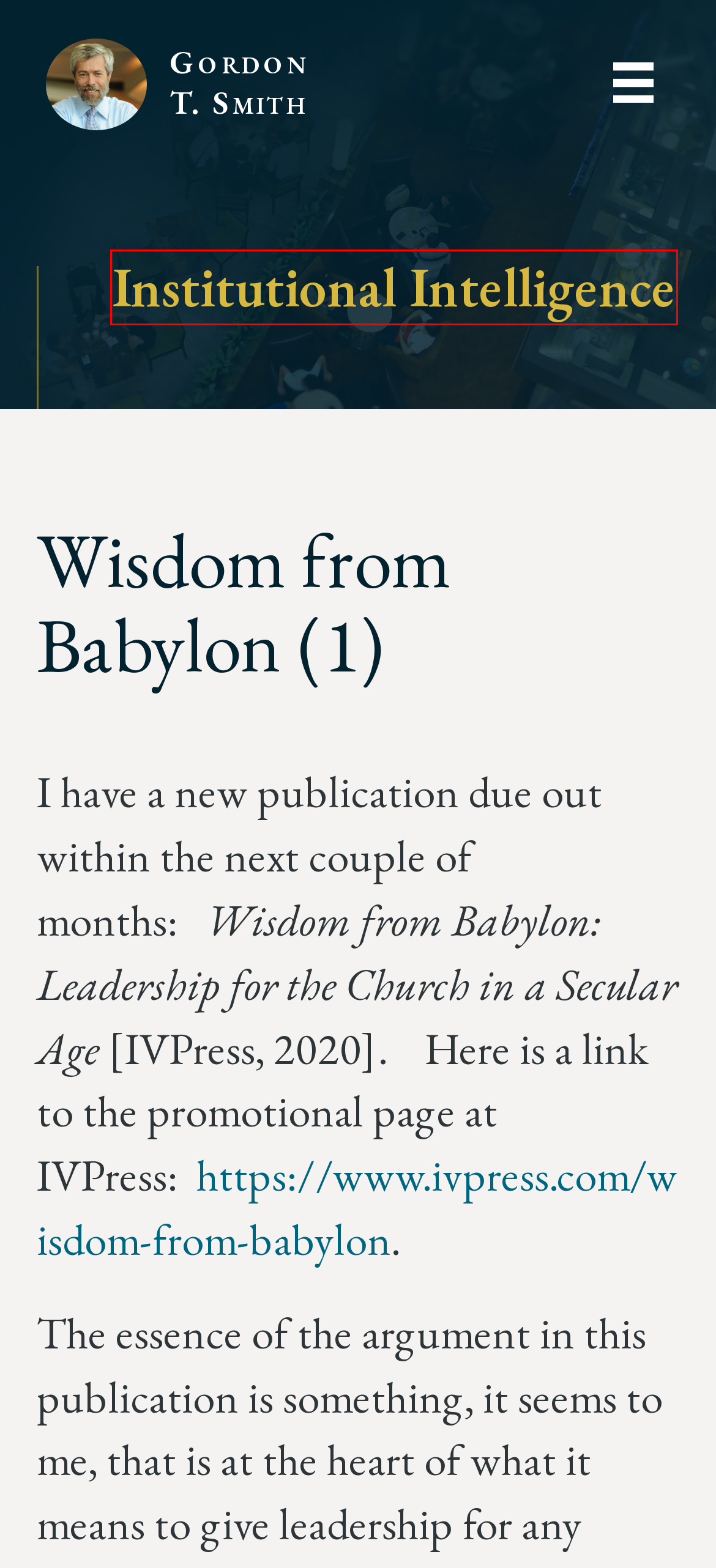Examine the screenshot of a webpage with a red rectangle bounding box. Select the most accurate webpage description that matches the new webpage after clicking the element within the bounding box. Here are the candidates:
A. Institutional Intelligence – Gordon T. Smith
B. Gordon T. Smith – President of Ambrose University and Seminary in Calgary, Alberta
C. Compelling Websites for Authors & publishers  ·  Pilcrow
D. Books – Gordon T. Smith
E. Speaking – Gordon T. Smith
F. Celebrating Diversity; Addressing Racial and Ethnic Awareness – Gordon T. Smith
G. About – Gordon T. Smith
H. Search – Gordon T. Smith

A